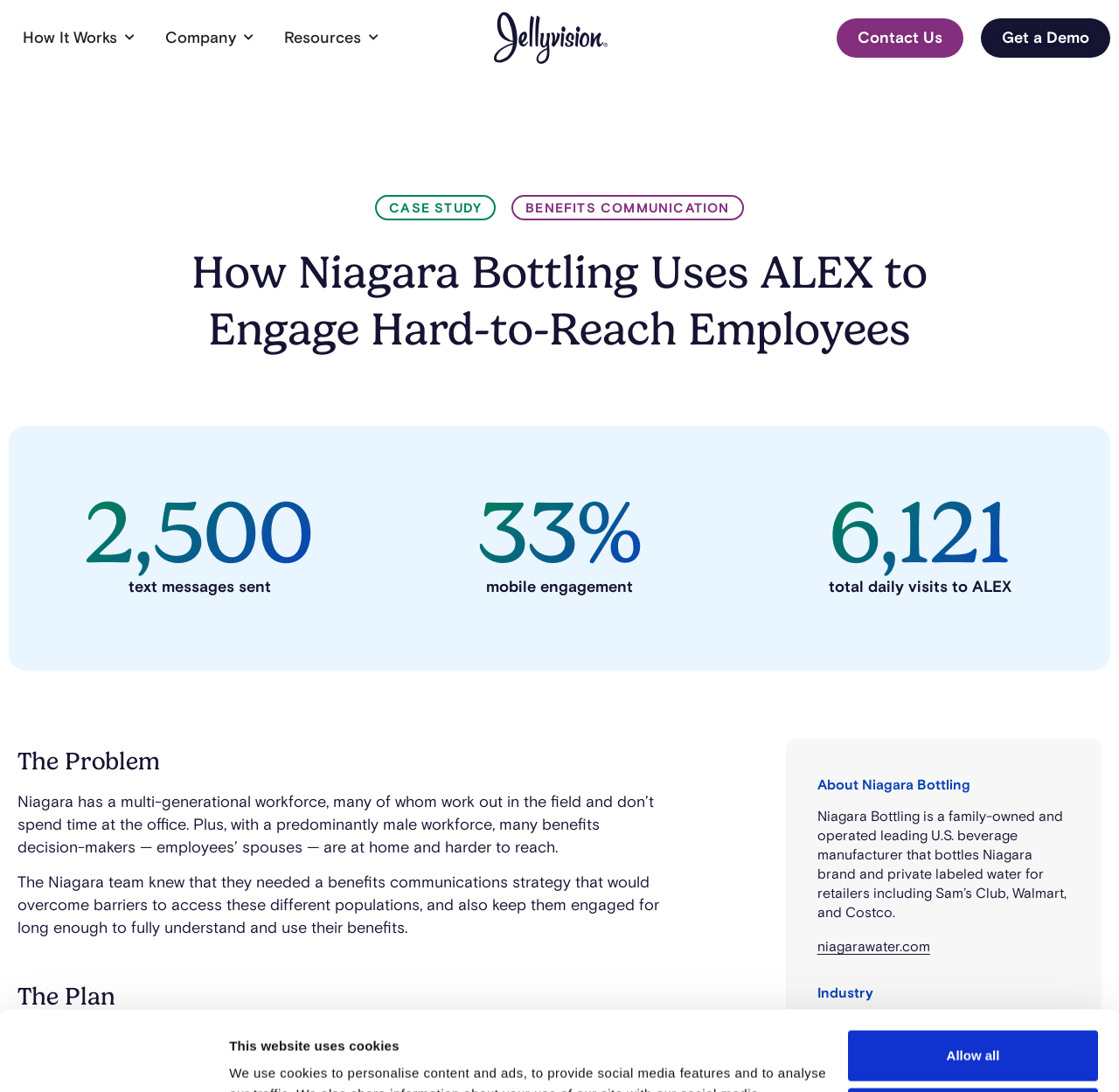Please provide the bounding box coordinates in the format (top-left x, top-left y, bottom-right x, bottom-right y). Remember, all values are floating point numbers between 0 and 1. What is the bounding box coordinate of the region described as: Close Resources Open Resources

[0.327, 0.024, 0.341, 0.046]